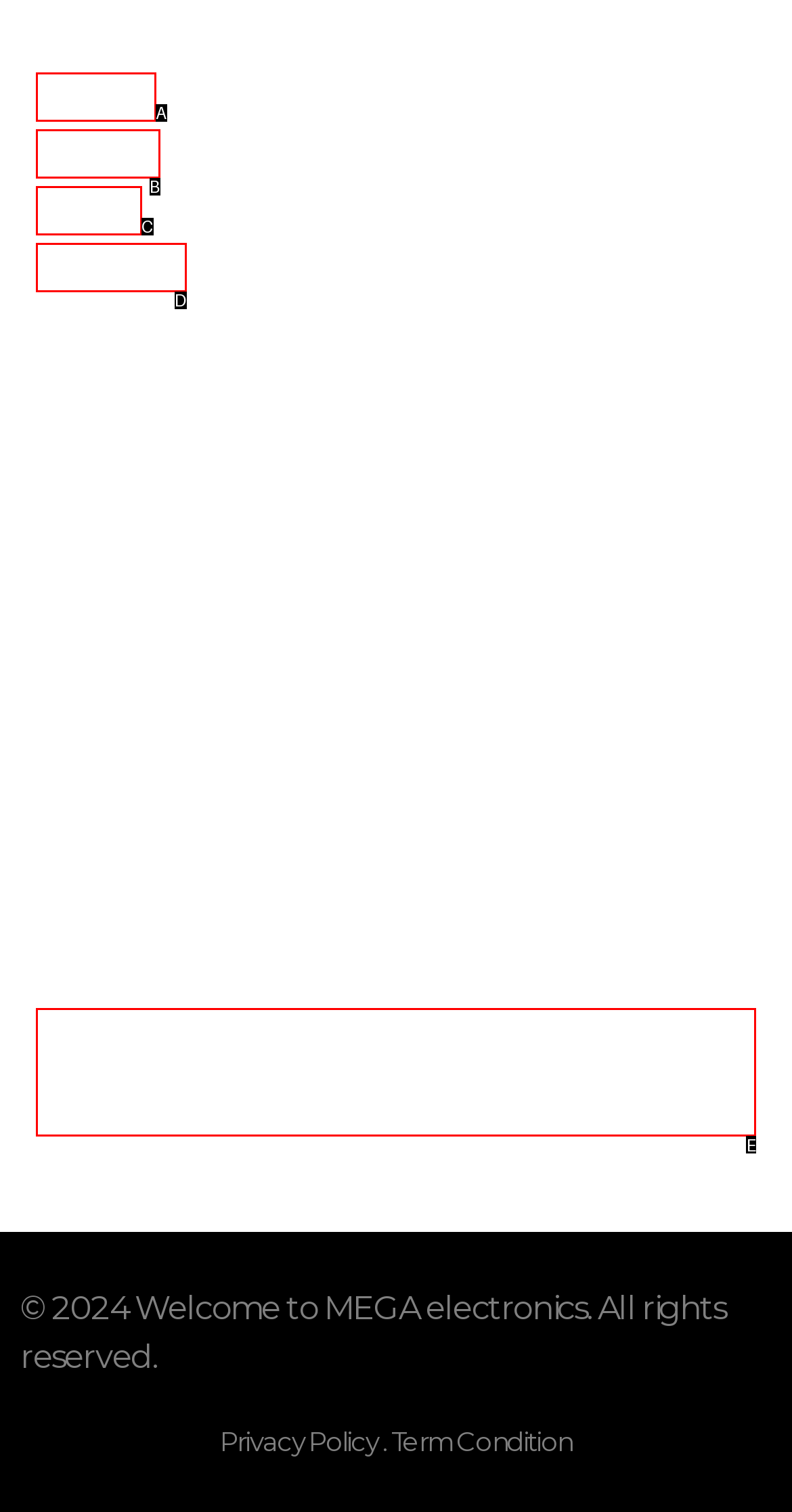Using the description: name="EMAIL" placeholder="Enter Your Email", find the HTML element that matches it. Answer with the letter of the chosen option.

E